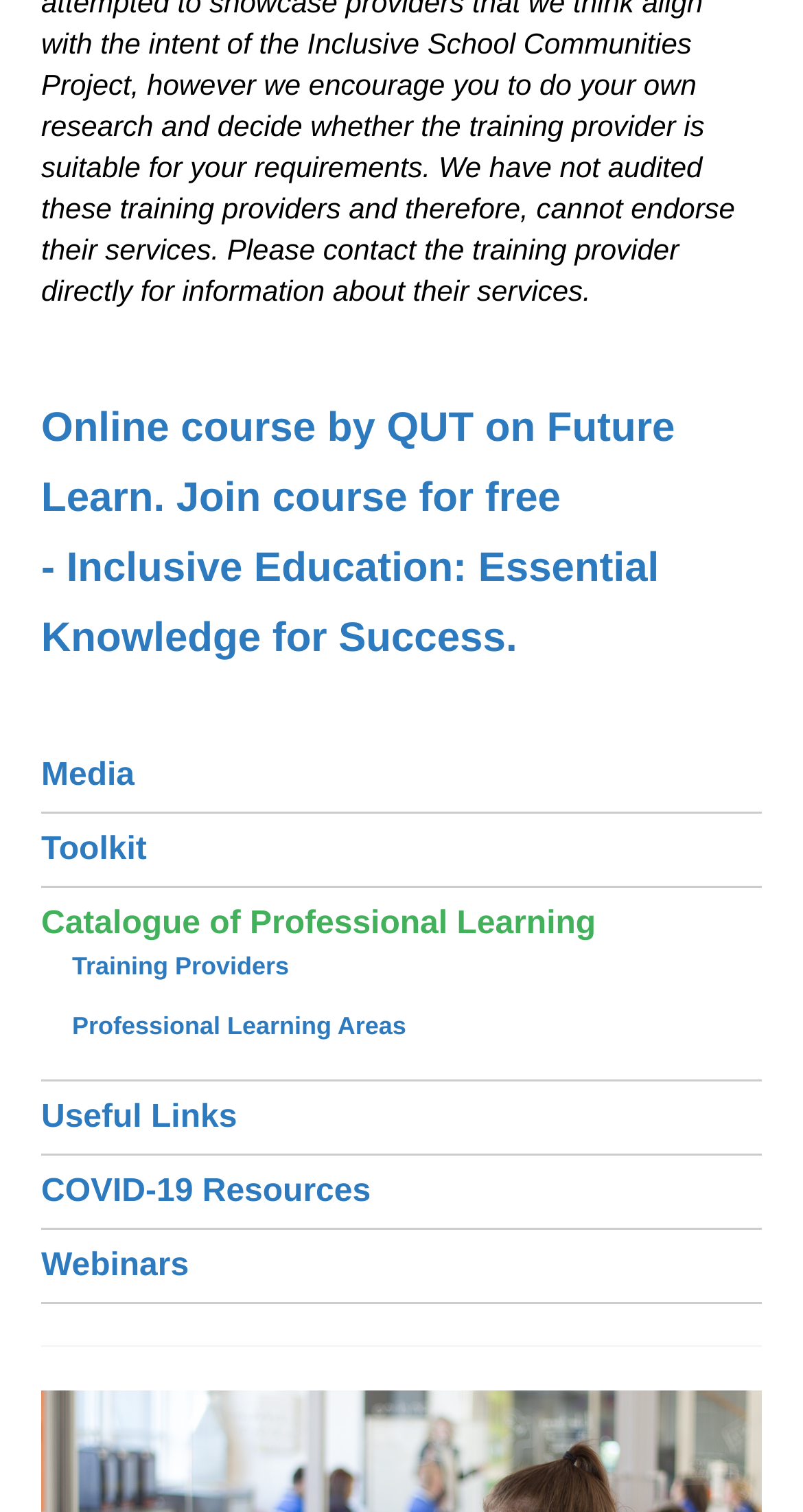Specify the bounding box coordinates of the area to click in order to follow the given instruction: "Access the Media page."

[0.051, 0.501, 0.168, 0.525]